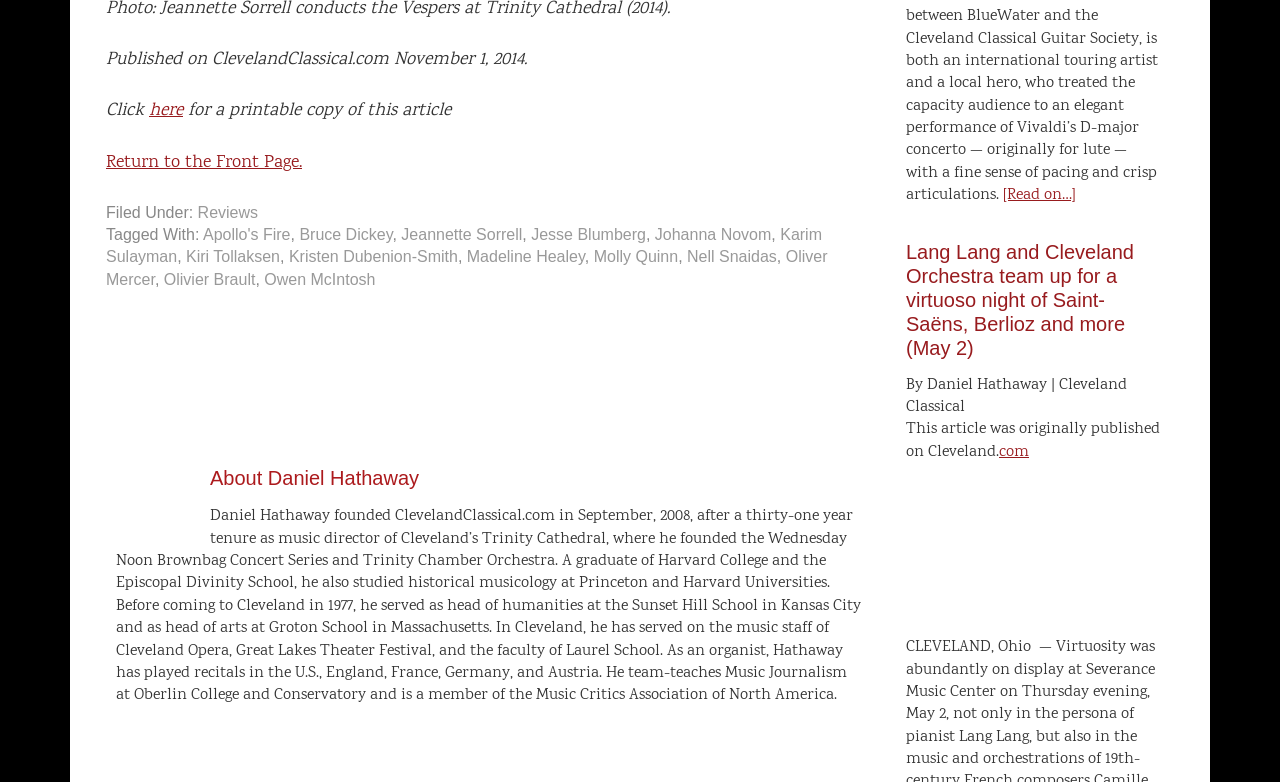Could you find the bounding box coordinates of the clickable area to complete this instruction: "Visit Cleveland Classical website"?

[0.78, 0.564, 0.804, 0.593]